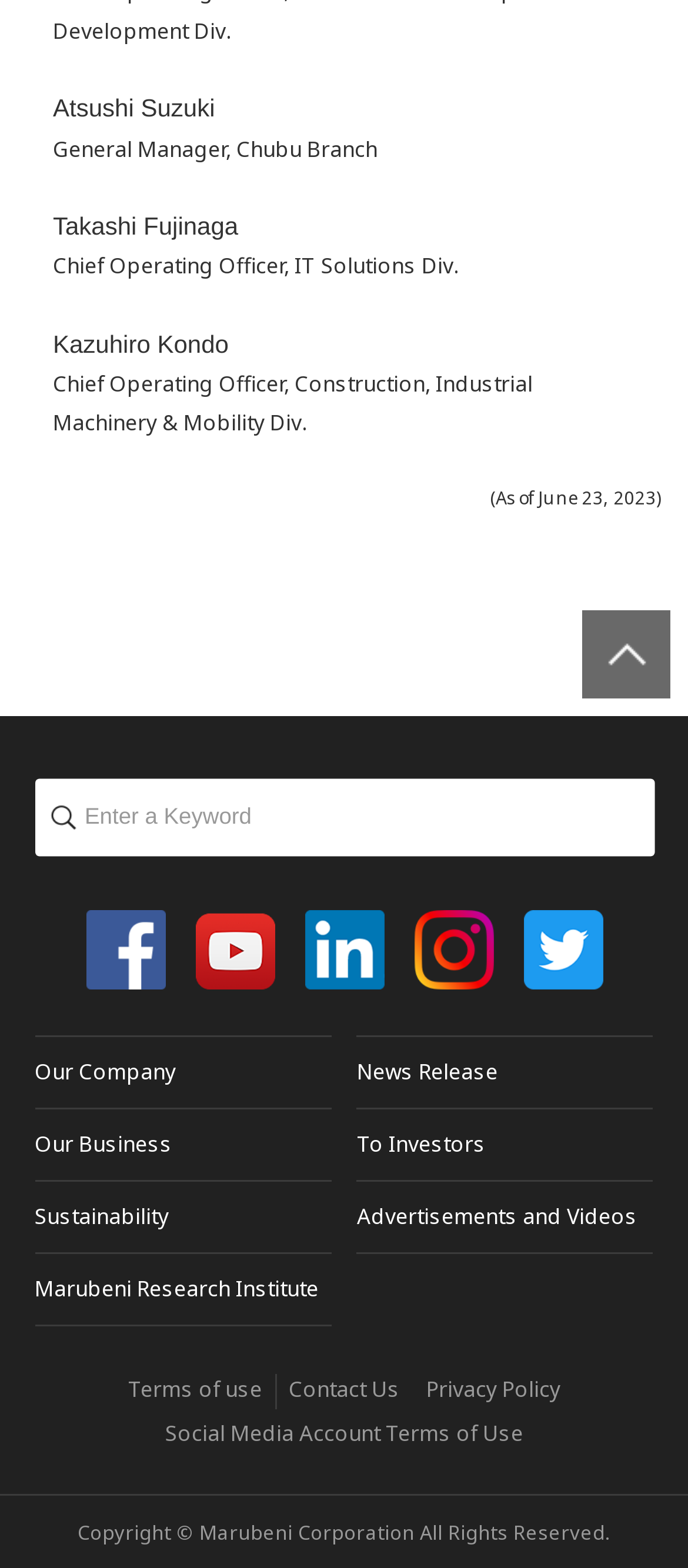Please determine the bounding box coordinates of the element to click on in order to accomplish the following task: "Visit Marubeni Official Facebook Page". Ensure the coordinates are four float numbers ranging from 0 to 1, i.e., [left, top, right, bottom].

[0.124, 0.58, 0.24, 0.631]